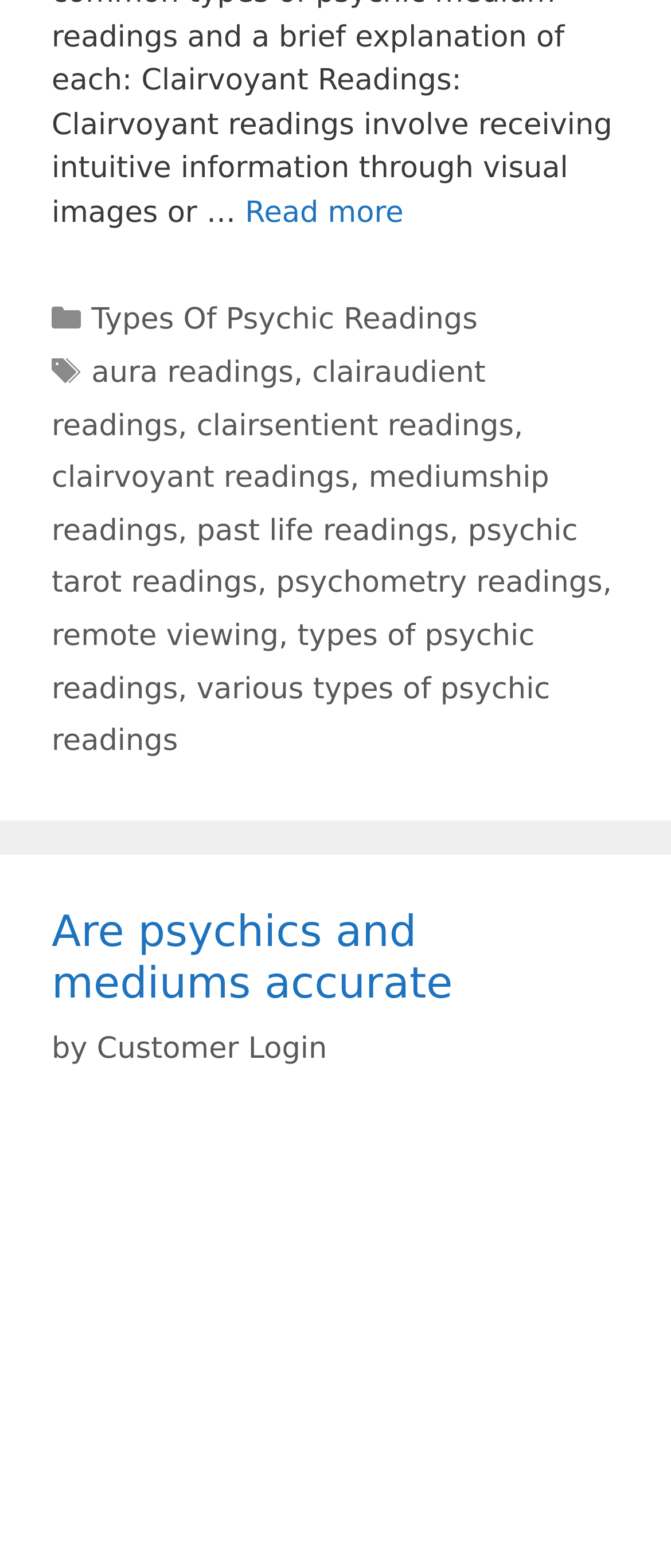Could you highlight the region that needs to be clicked to execute the instruction: "View Types Of Psychic Readings"?

[0.136, 0.194, 0.712, 0.215]